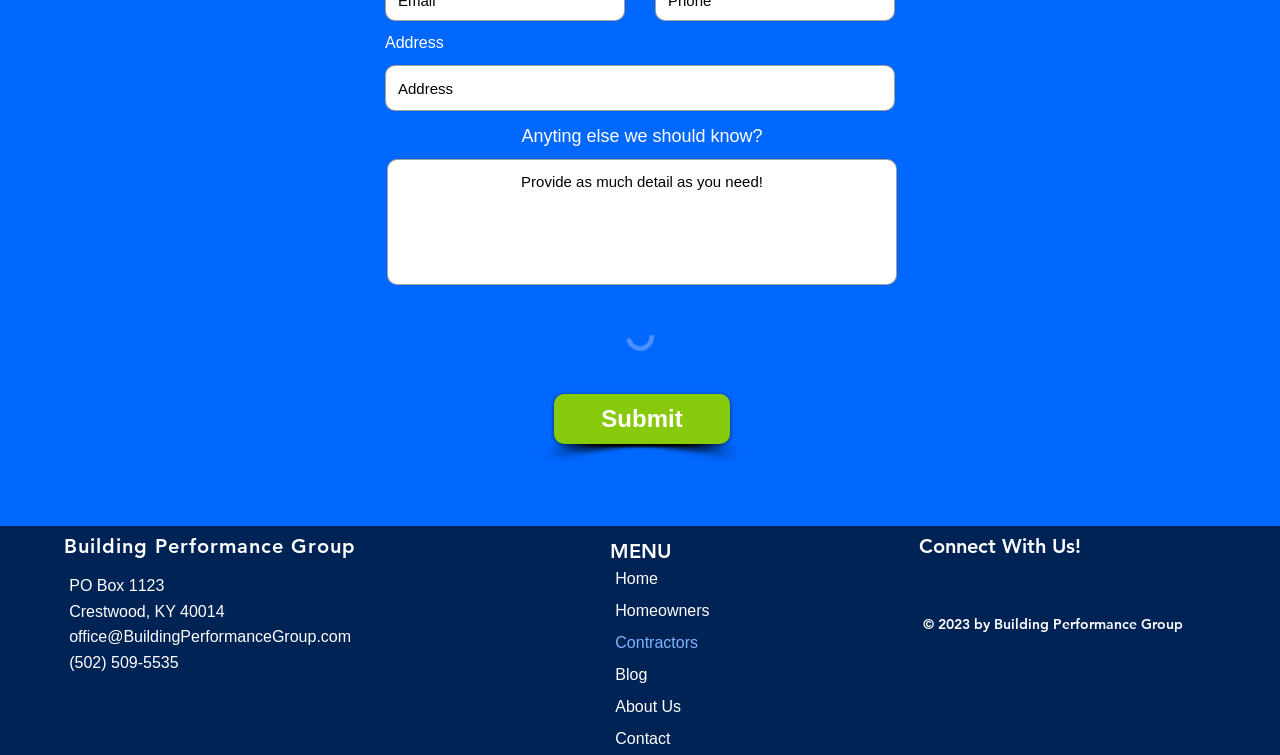Given the element description: "aria-label="Instagram"", predict the bounding box coordinates of the UI element it refers to, using four float numbers between 0 and 1, i.e., [left, top, right, bottom].

[0.722, 0.759, 0.741, 0.792]